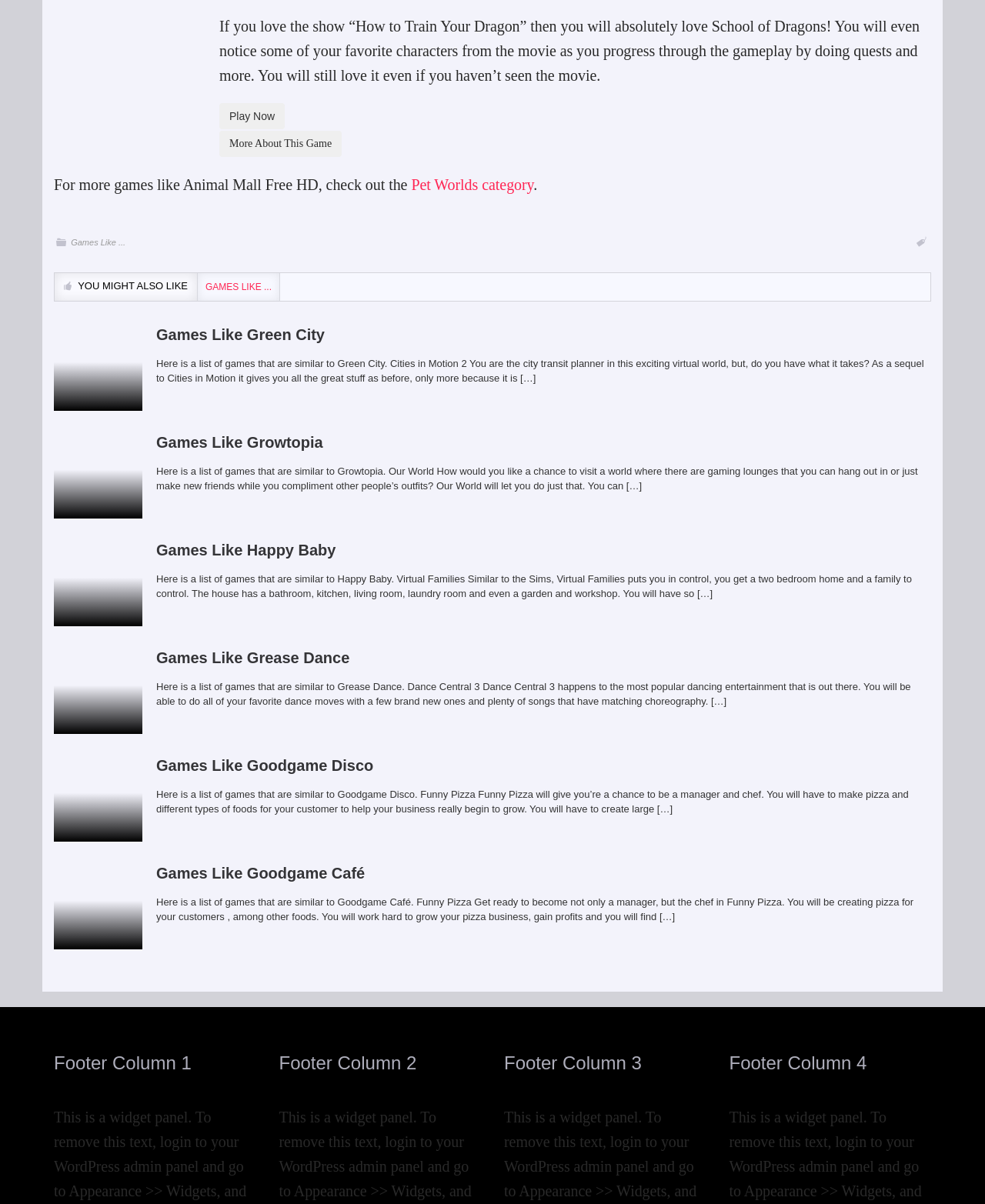Identify the bounding box of the HTML element described as: "Play Now".

[0.223, 0.086, 0.289, 0.108]